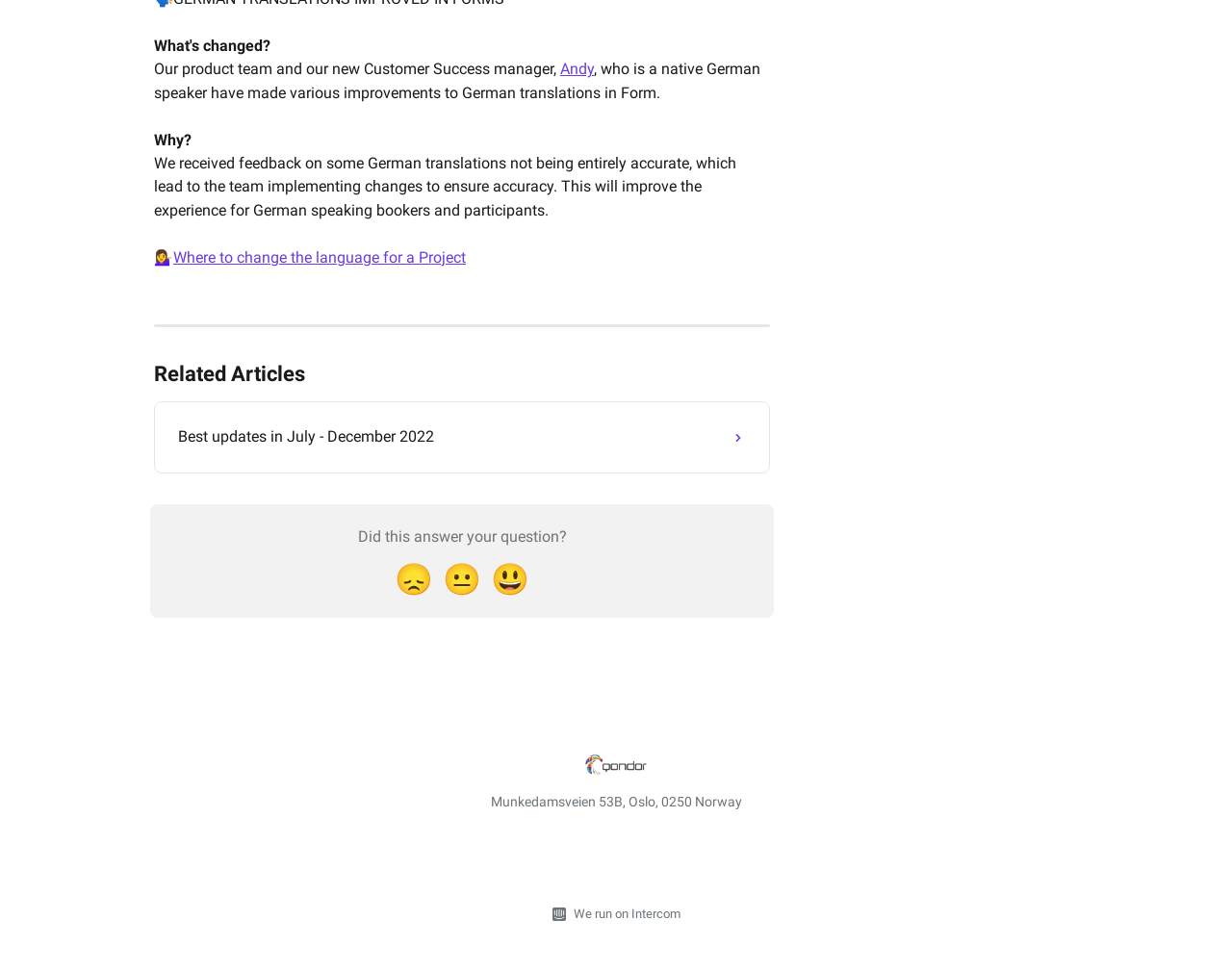Determine the bounding box coordinates of the clickable element to complete this instruction: "Read the article about best updates in July - December 2022". Provide the coordinates in the format of four float numbers between 0 and 1, [left, top, right, bottom].

[0.135, 0.427, 0.615, 0.475]